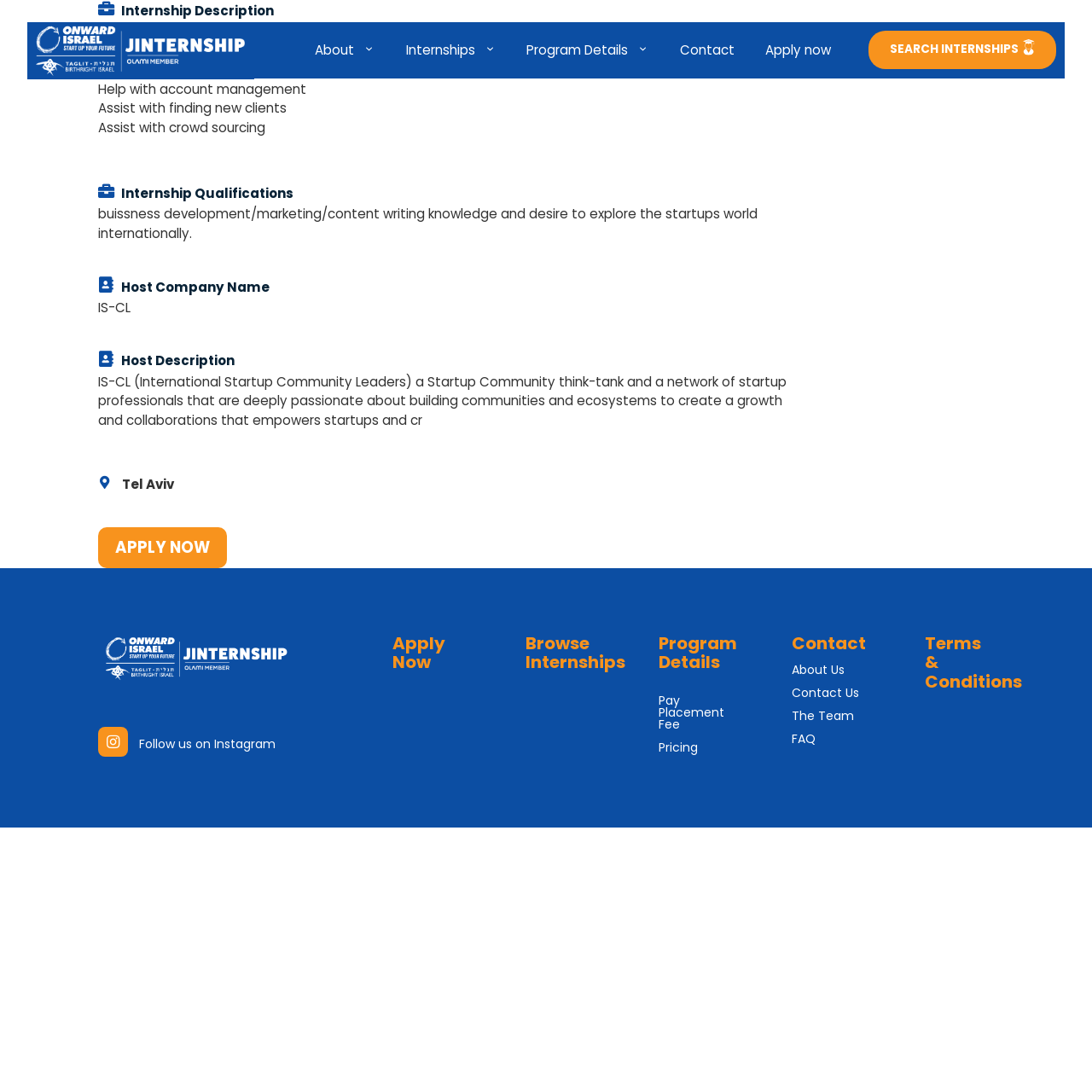Provide a one-word or short-phrase response to the question:
How many headings are there on the page?

5